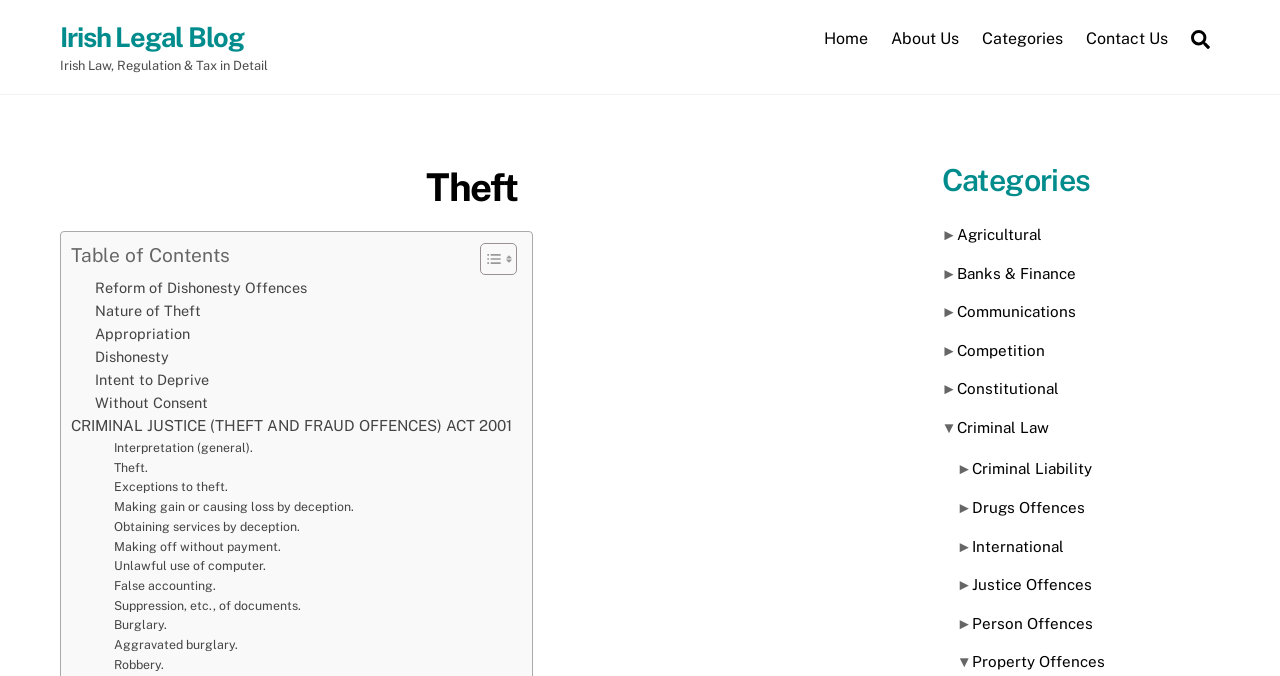Specify the bounding box coordinates of the element's region that should be clicked to achieve the following instruction: "Search for something". The bounding box coordinates consist of four float numbers between 0 and 1, in the format [left, top, right, bottom].

[0.923, 0.027, 0.953, 0.087]